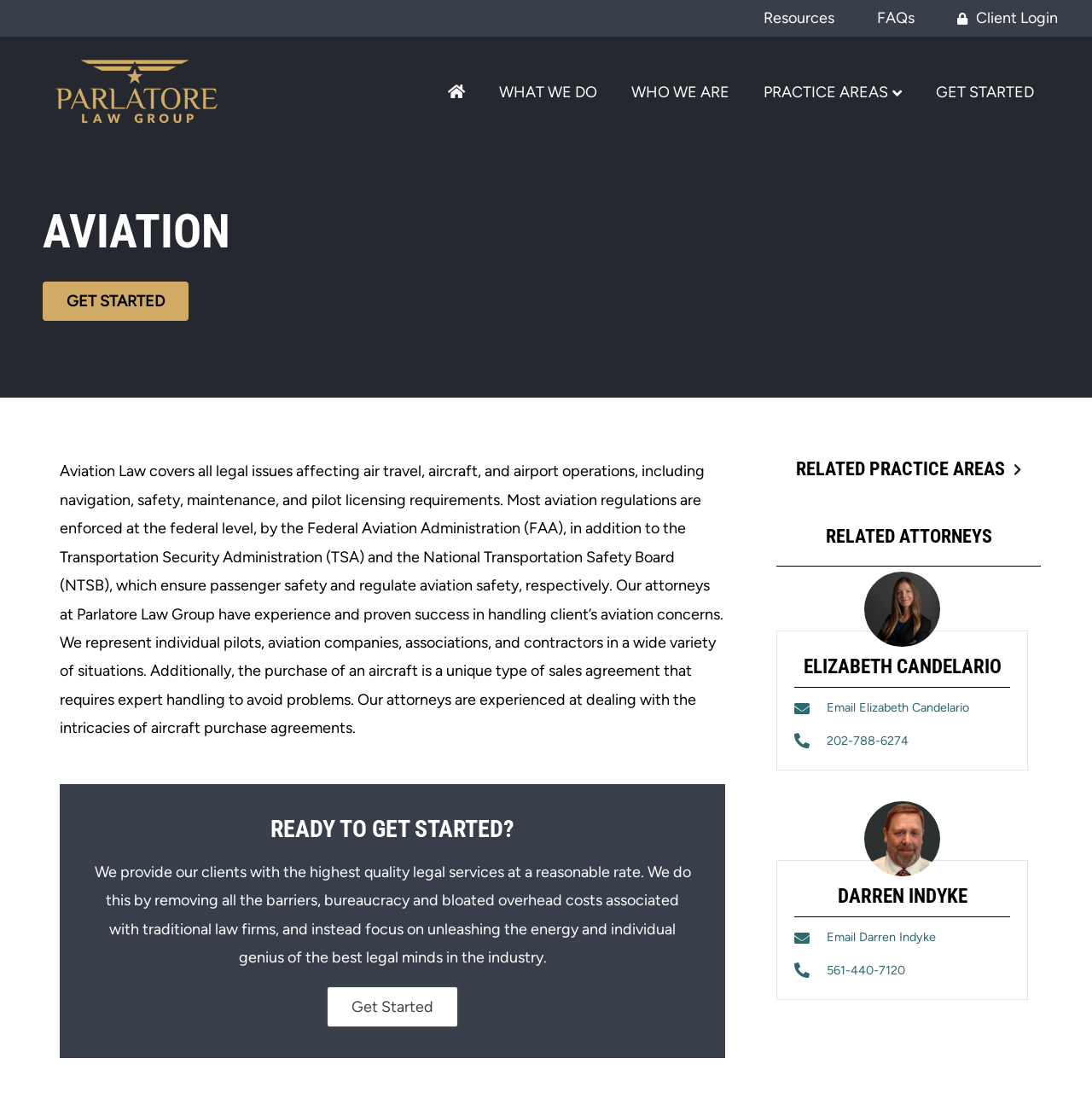Identify the bounding box for the element characterized by the following description: "Related Practice Areas".

[0.711, 0.409, 0.953, 0.446]